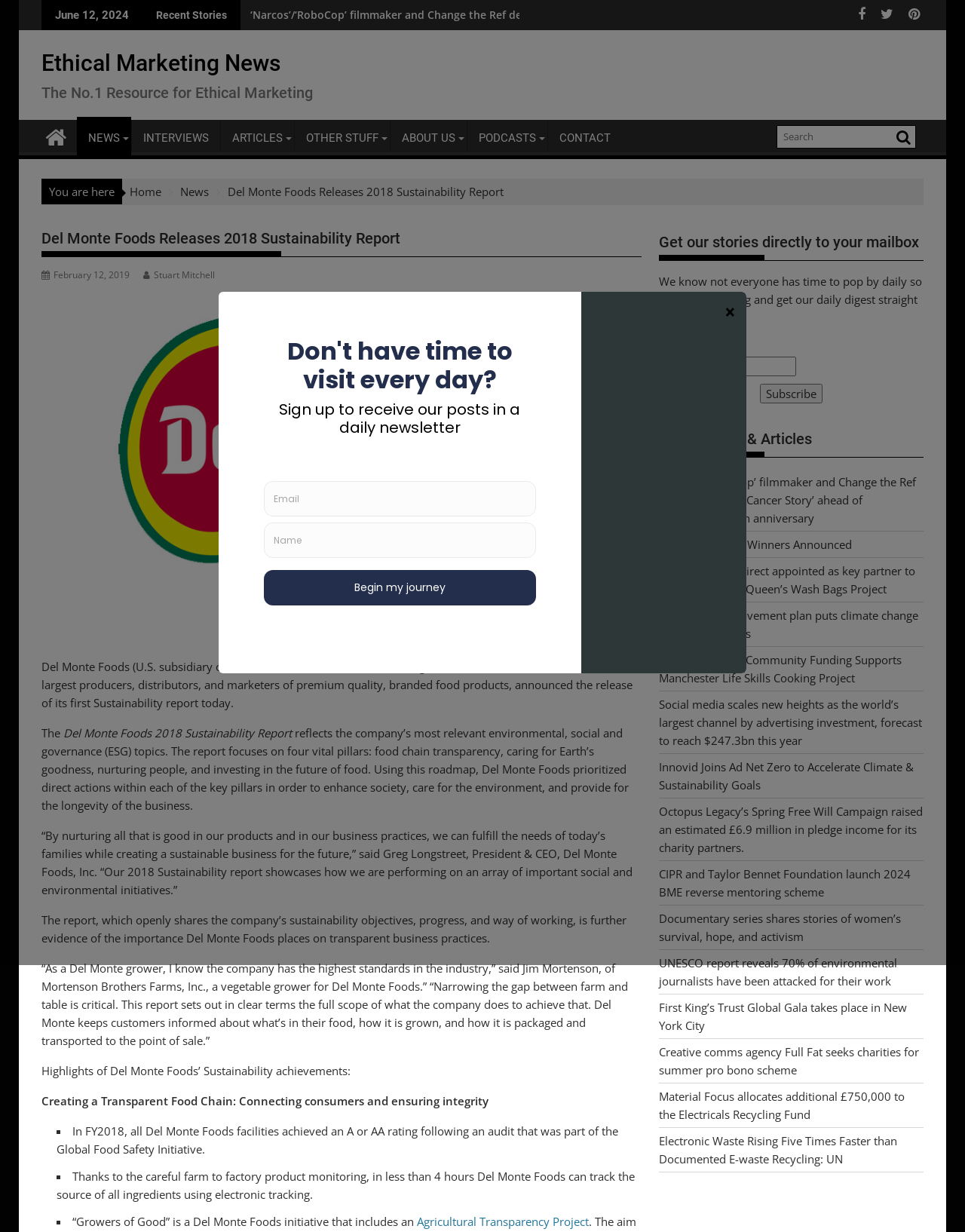What is the name of the report released by Del Monte Foods?
Based on the image, give a one-word or short phrase answer.

2018 Sustainability Report